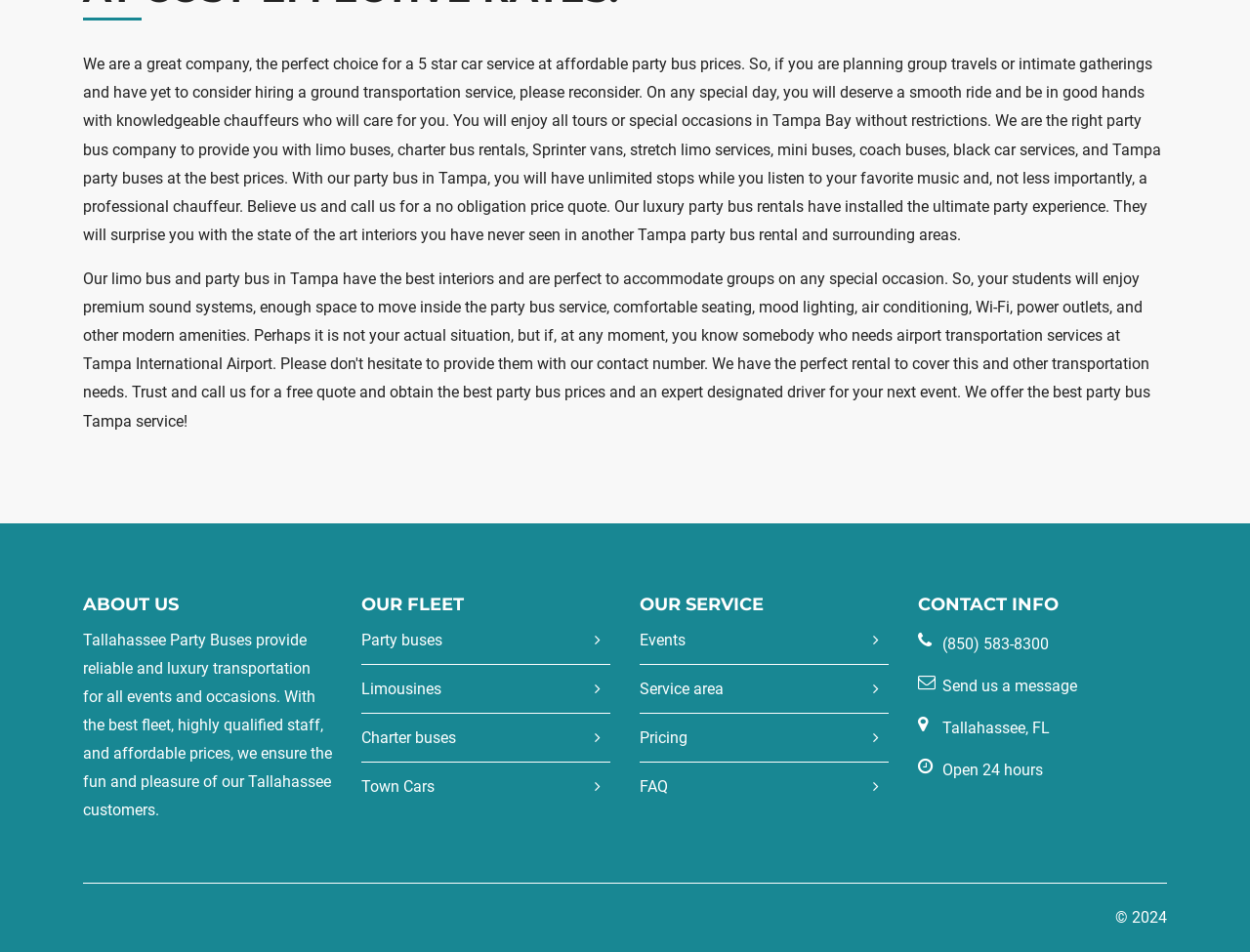What is the operating hours of the company?
Give a single word or phrase as your answer by examining the image.

Open 24 hours